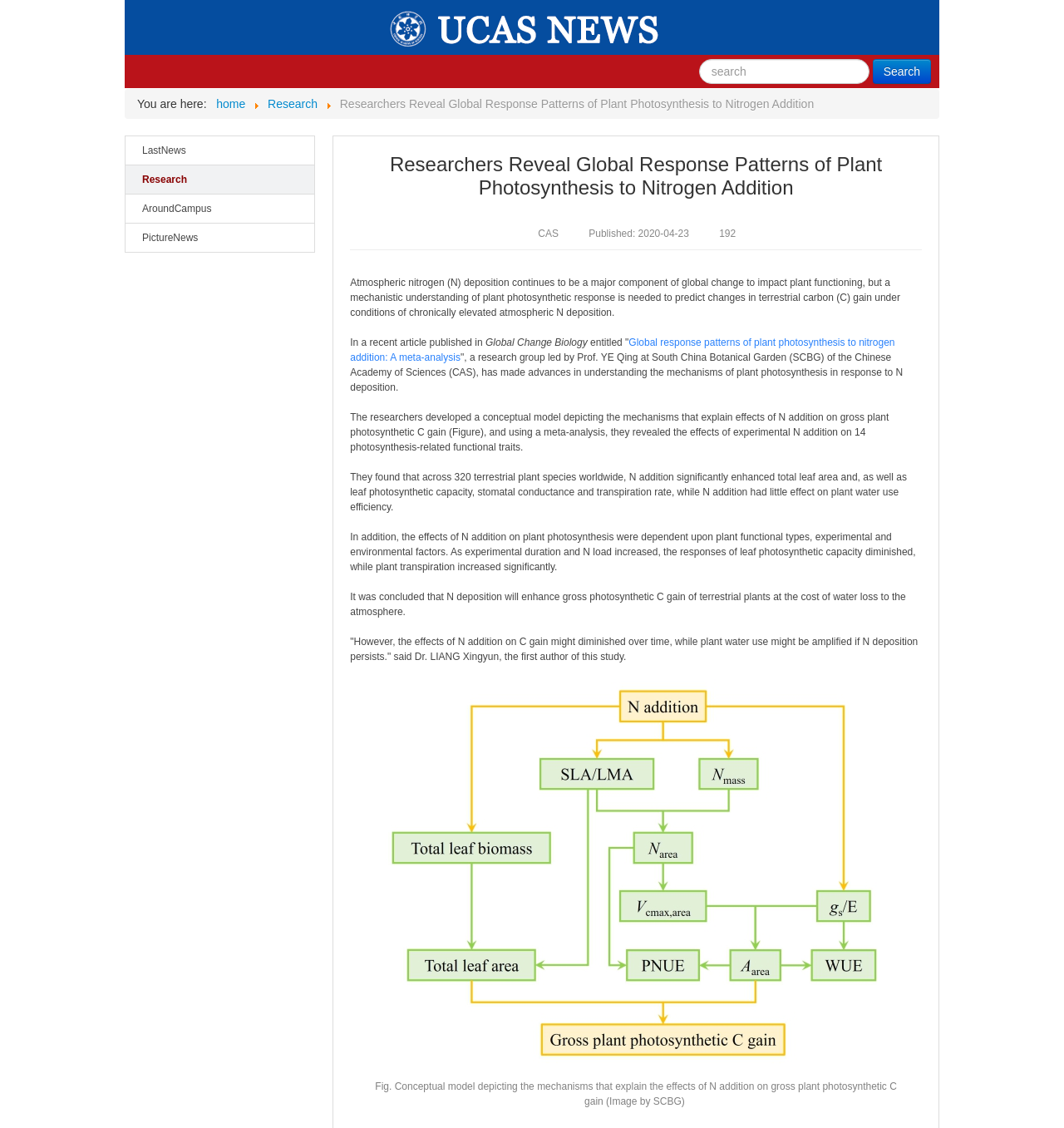What is the name of the university?
Refer to the screenshot and answer in one word or phrase.

University of Chinese Academy of Sciences